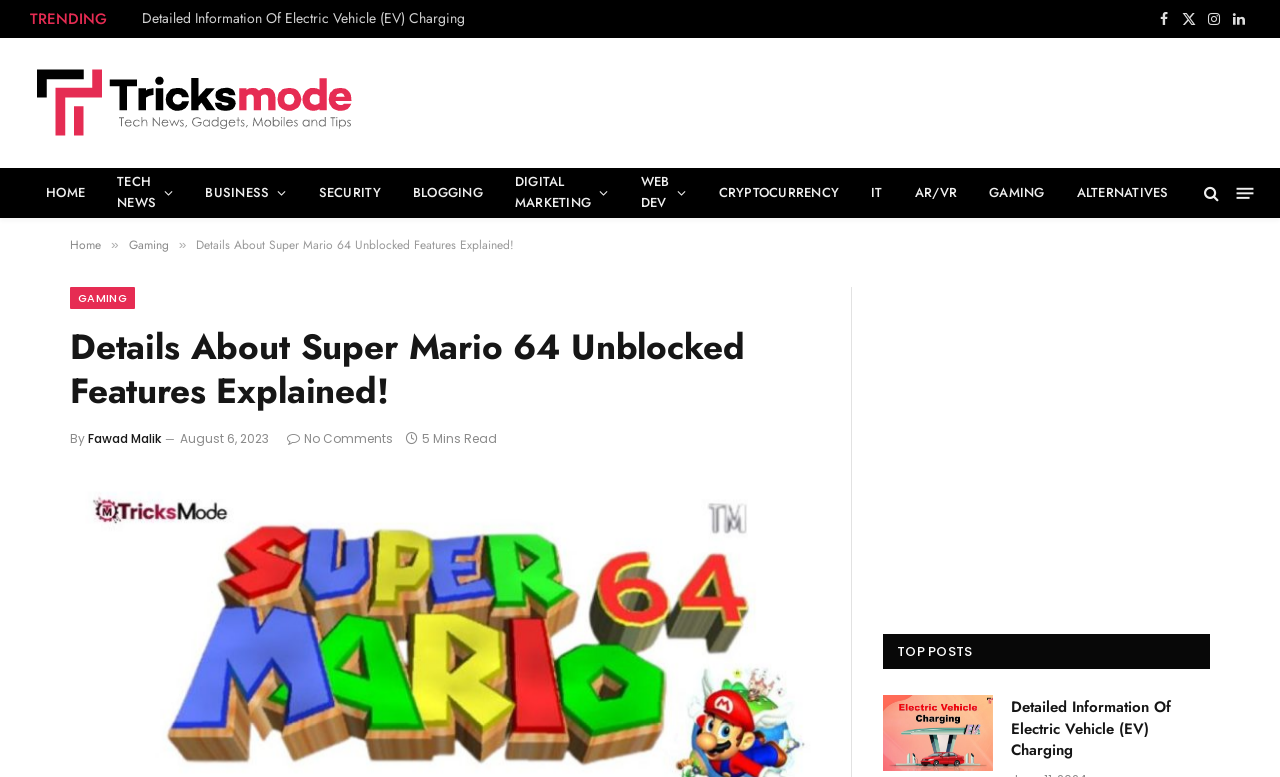Given the description "aria-label="Advertisement" name="aswift_1" title="Advertisement"", determine the bounding box of the corresponding UI element.

[0.69, 0.428, 0.924, 0.75]